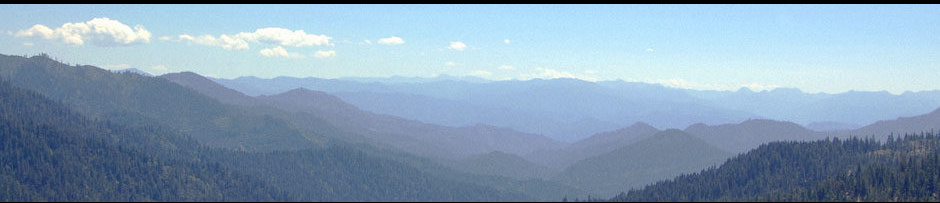Describe every aspect of the image in depth.

A breathtaking panoramic view of a mountainous landscape unfolds, with a gentle gradient of blues extending into the horizon. The foreground showcases lush green hills, gradually giving way to soft blue mountains layered in the distance, enveloped in a serene atmosphere. Light, wispy clouds drift across a clear sky, enhancing the tranquility of the scene. This image captures the natural beauty and expansive vistas of the outdoors, inviting viewers to immerse themselves in its peaceful setting.